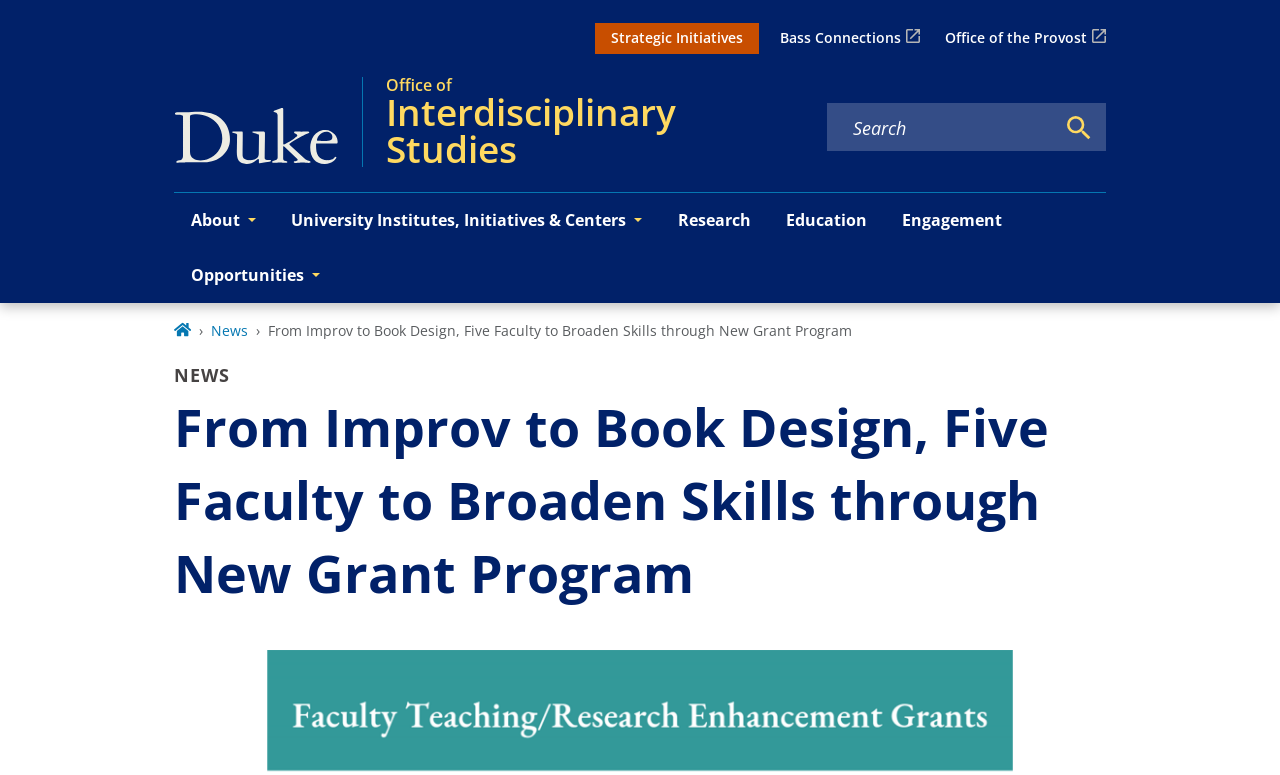Locate the bounding box of the UI element defined by this description: "University Institutes, Initiatives & Centers". The coordinates should be given as four float numbers between 0 and 1, formatted as [left, top, right, bottom].

[0.214, 0.248, 0.516, 0.32]